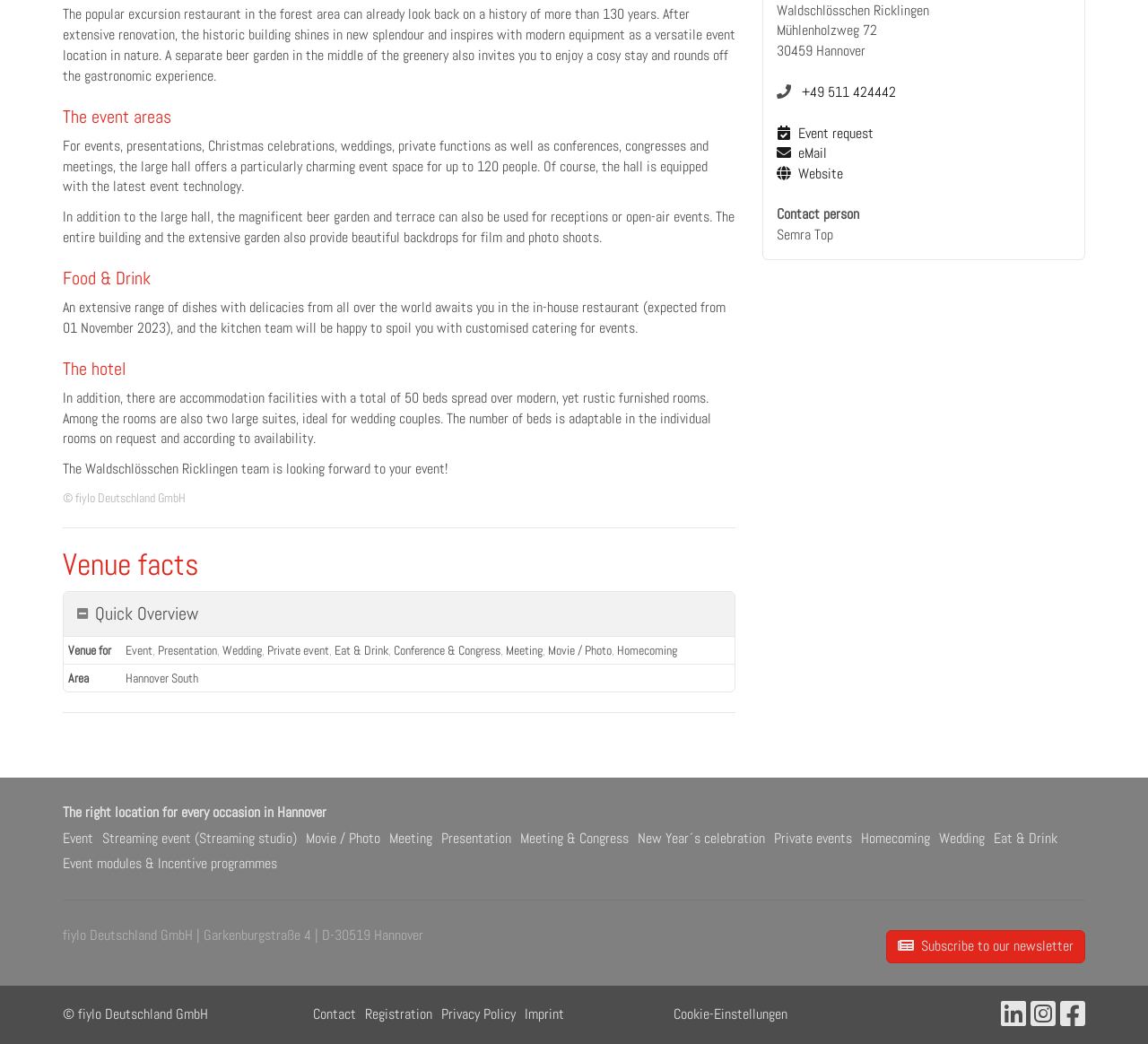Find the bounding box of the web element that fits this description: "Event modules & Incentive programmes".

[0.055, 0.818, 0.241, 0.836]